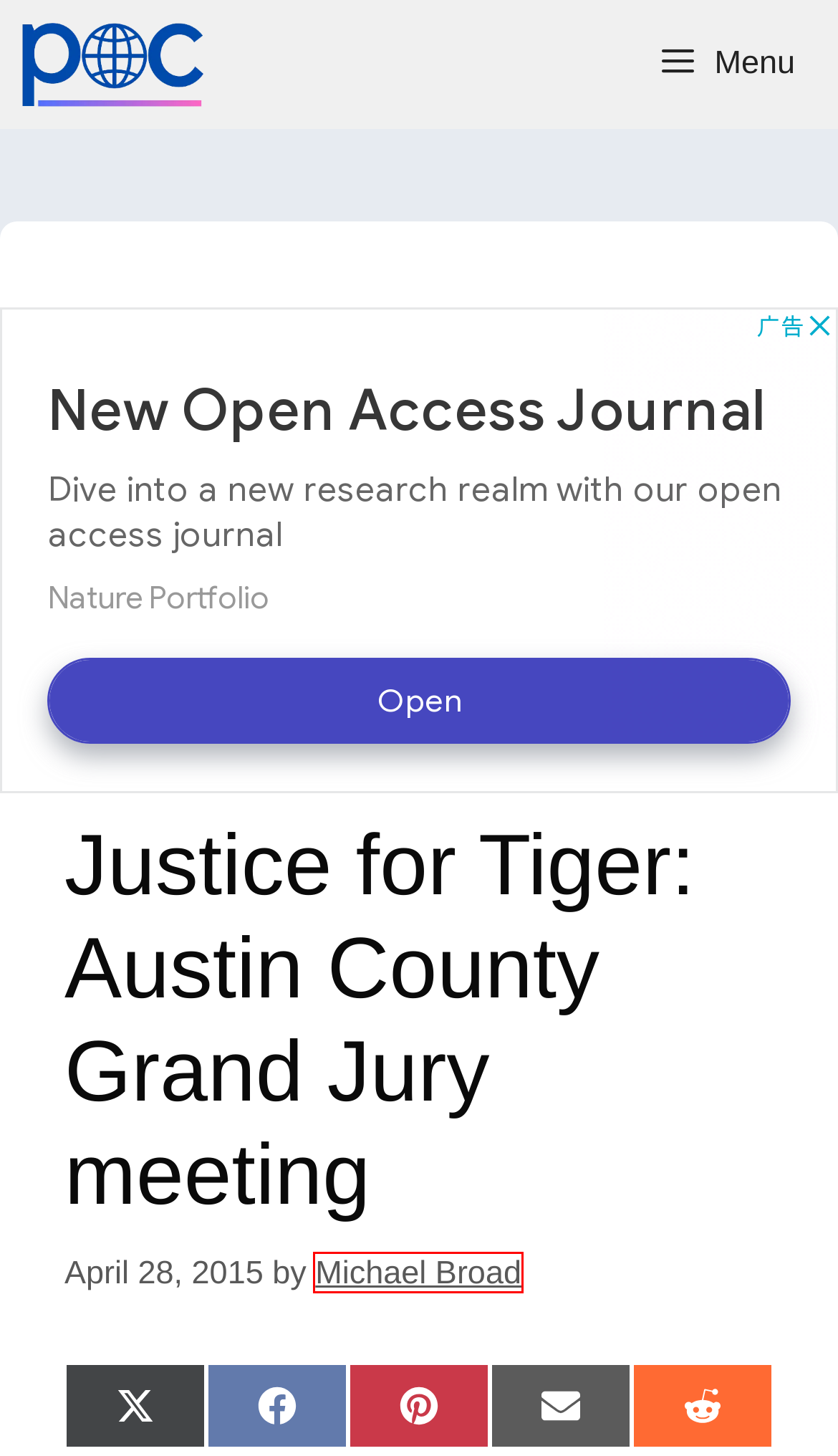A screenshot of a webpage is given, marked with a red bounding box around a UI element. Please select the most appropriate webpage description that fits the new page after clicking the highlighted element. Here are the candidates:
A. Freethinking Animal Advocacy – Please support animal welfare
B. animal cruelty laws USA – Freethinking Animal Advocacy
C. Animal laws – Freethinking Animal Advocacy
D. dangers to cats – Freethinking Animal Advocacy
E. Michael Broad – Freethinking Animal Advocacy
F. Cat News – Freethinking Animal Advocacy
G. toxic to cats – Freethinking Animal Advocacy
H. USA animal laws – Freethinking Animal Advocacy

E